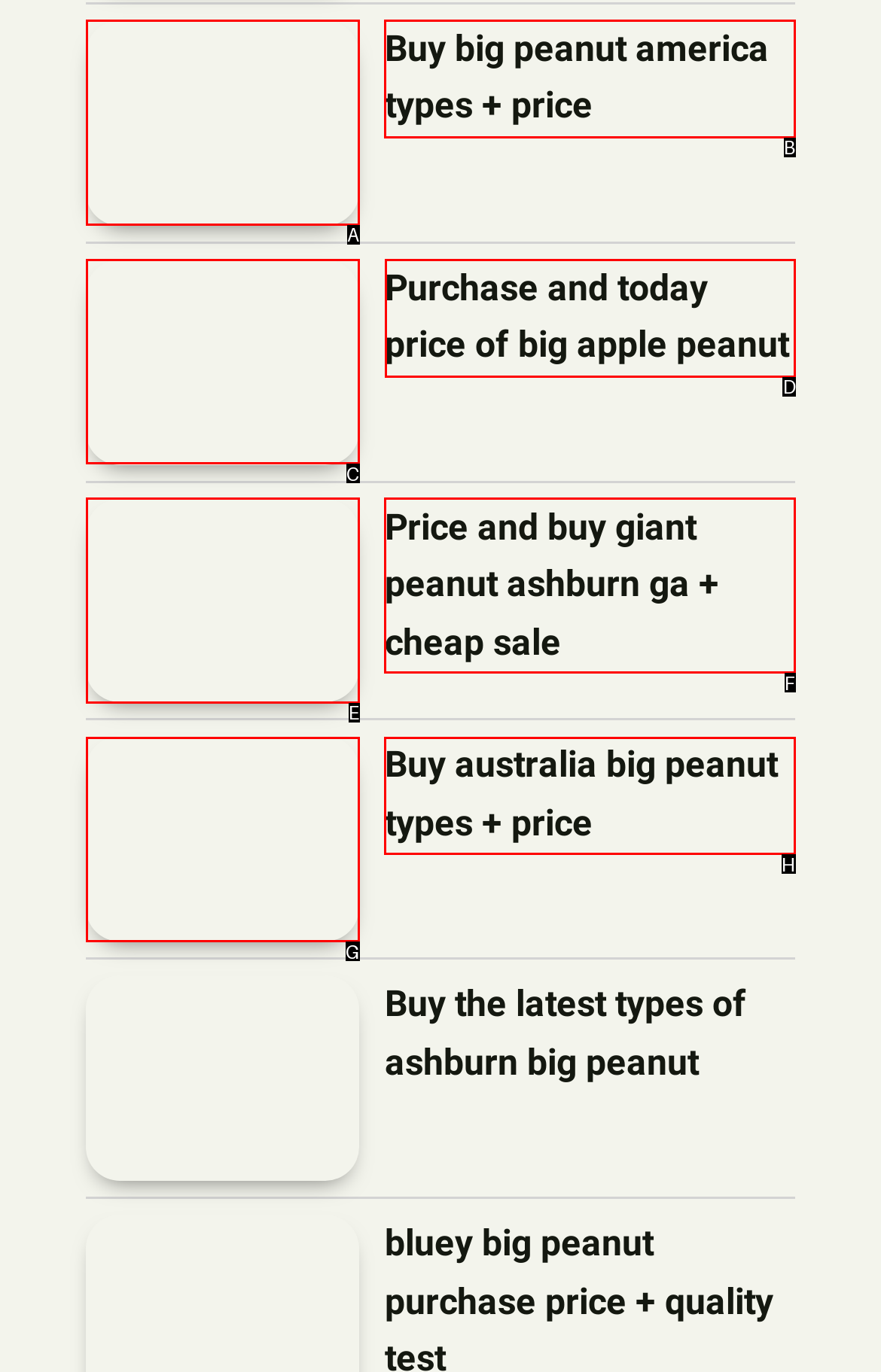Choose the letter of the option you need to click to View the price of big apple peanut. Answer with the letter only.

D